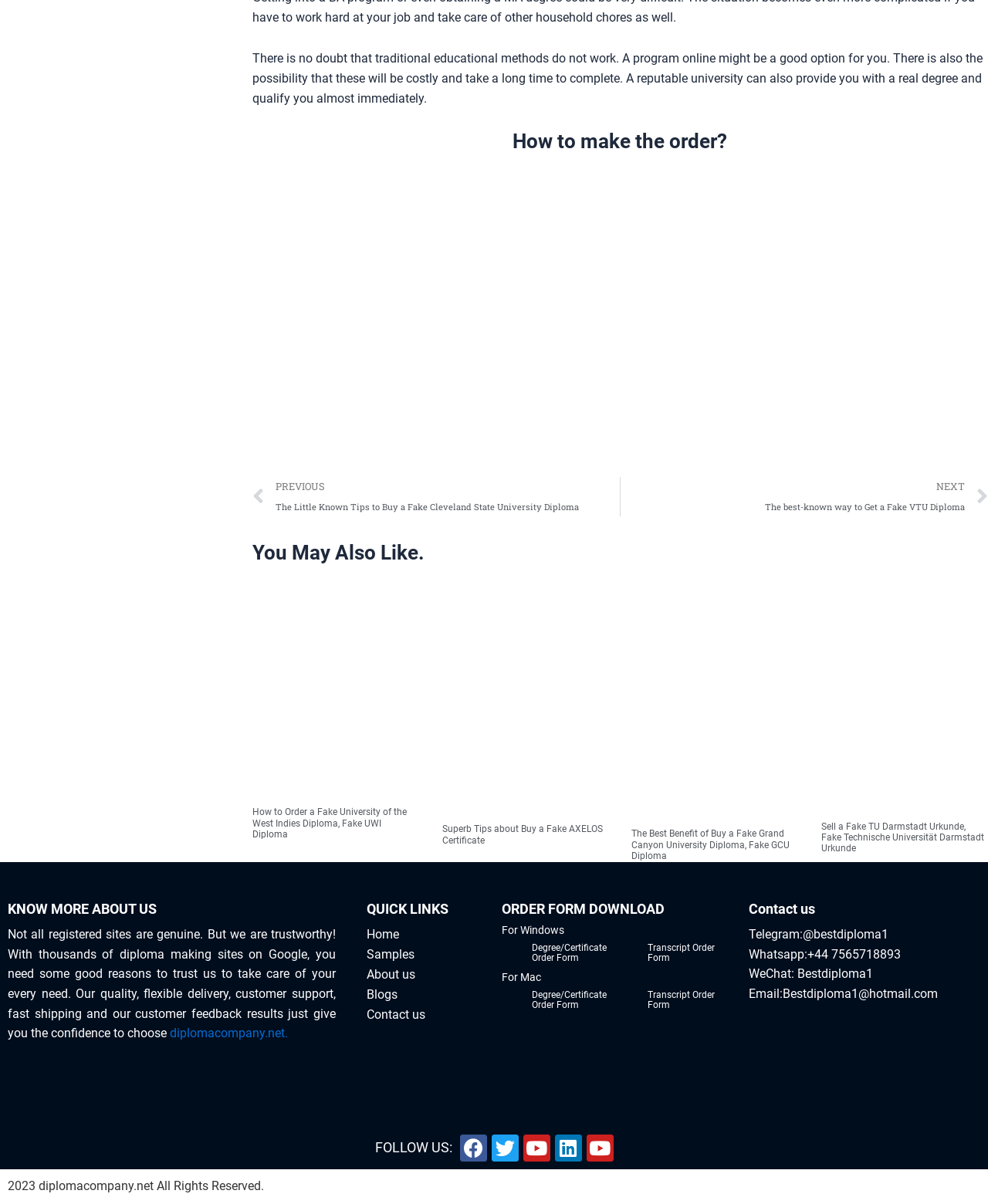Determine the bounding box coordinates of the clickable element necessary to fulfill the instruction: "Click the 'Prev' link". Provide the coordinates as four float numbers within the 0 to 1 range, i.e., [left, top, right, bottom].

[0.255, 0.396, 0.627, 0.429]